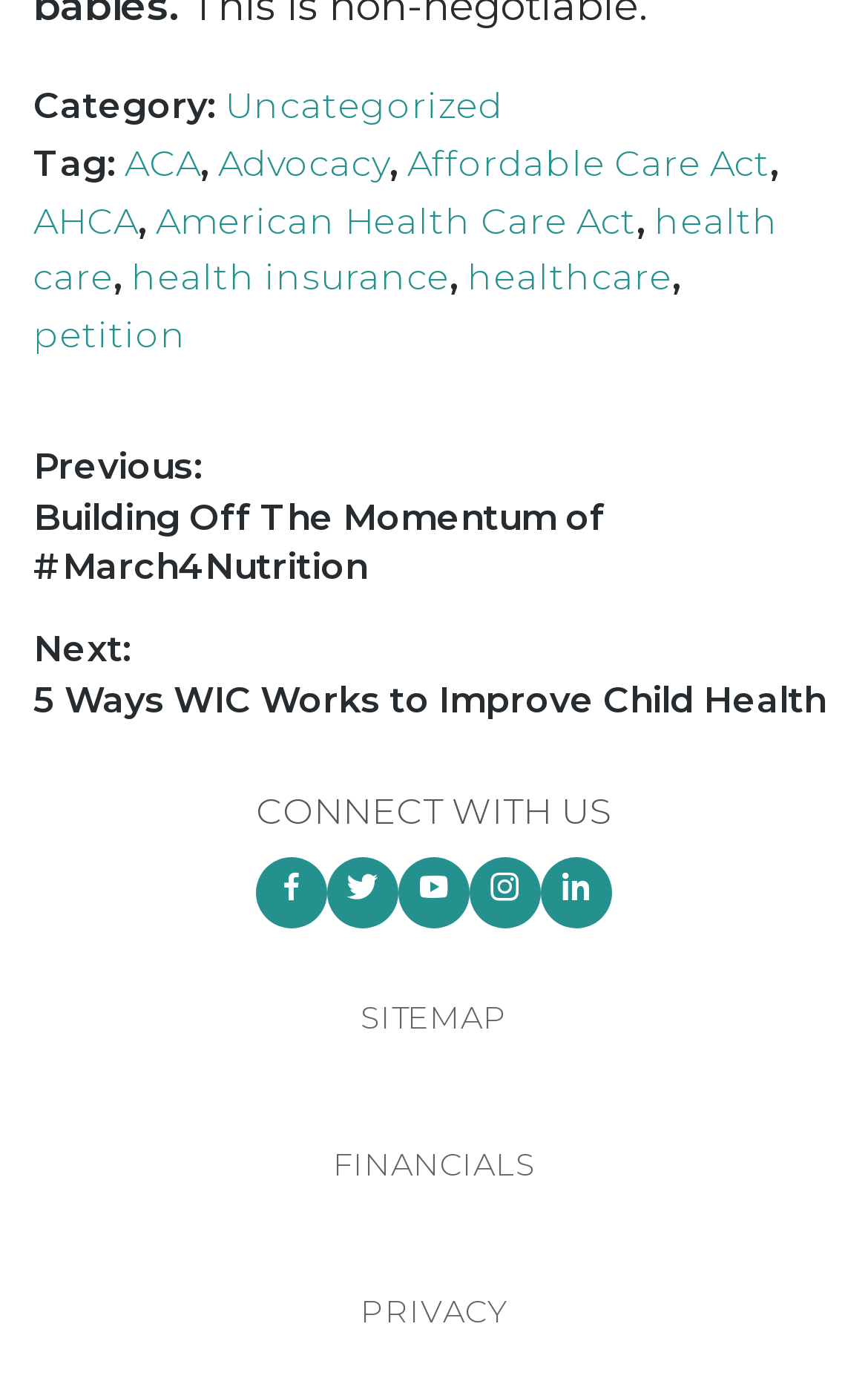What is the last link in the footer?
Look at the screenshot and provide an in-depth answer.

The last link in the footer can be determined by looking at the links following the 'CONNECT WITH US' heading. The last link is 'PRIVACY', which suggests that it is related to the website's privacy policy.